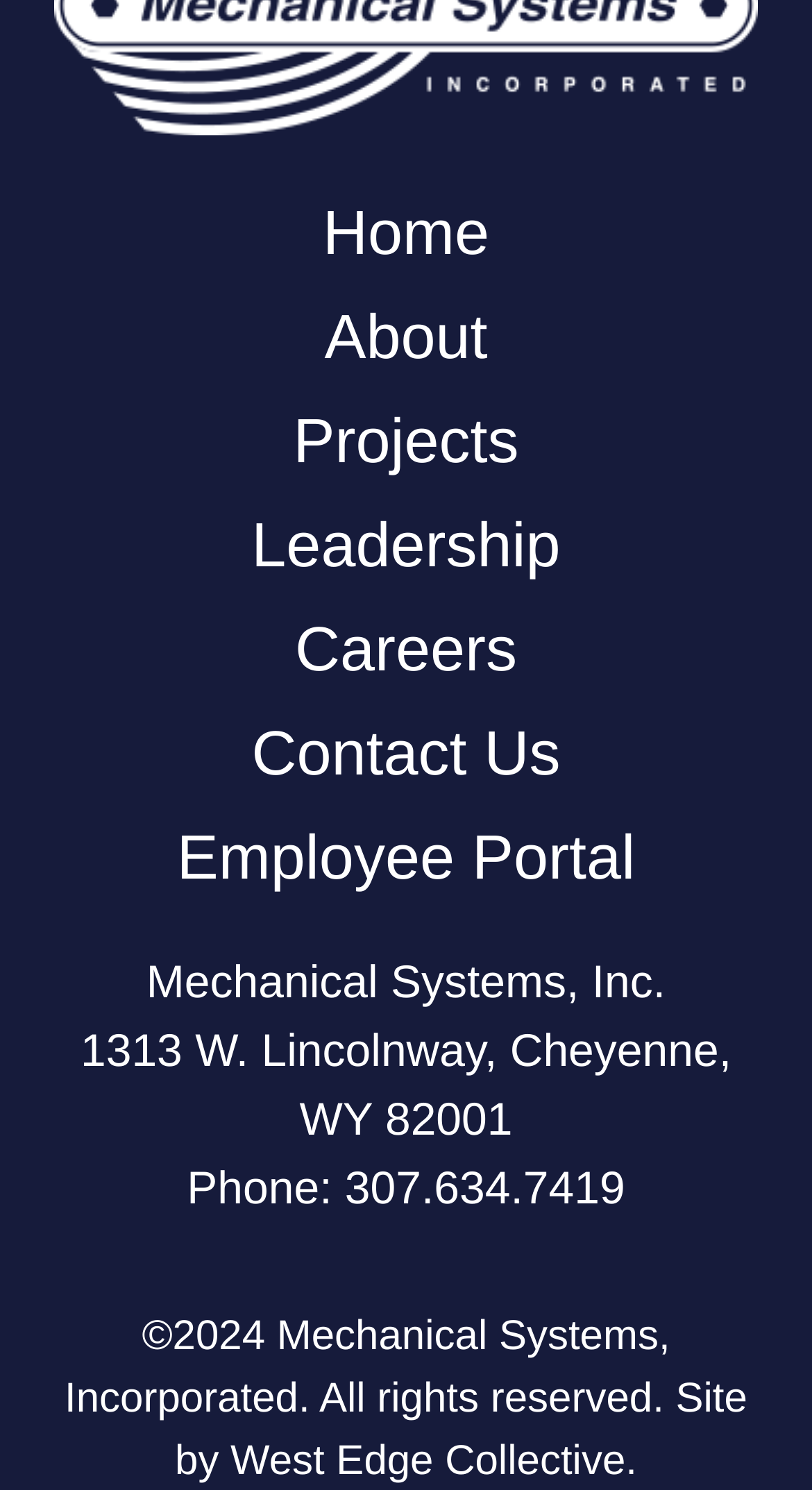Determine the bounding box for the HTML element described here: "West Edge Collective.". The coordinates should be given as [left, top, right, bottom] with each number being a float between 0 and 1.

[0.284, 0.965, 0.785, 0.996]